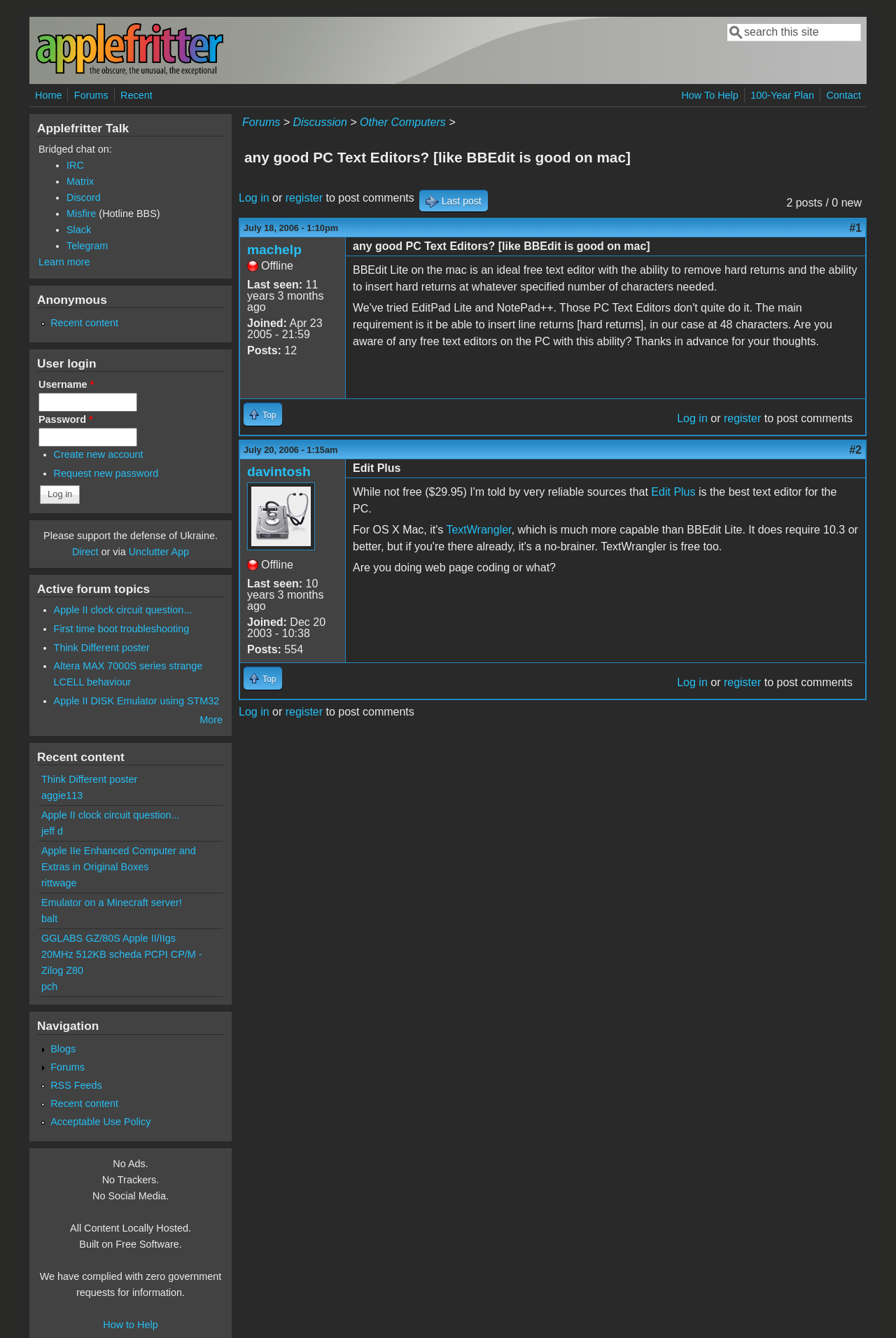Specify the bounding box coordinates of the element's region that should be clicked to achieve the following instruction: "go to home page". The bounding box coordinates consist of four float numbers between 0 and 1, in the format [left, top, right, bottom].

[0.04, 0.05, 0.249, 0.059]